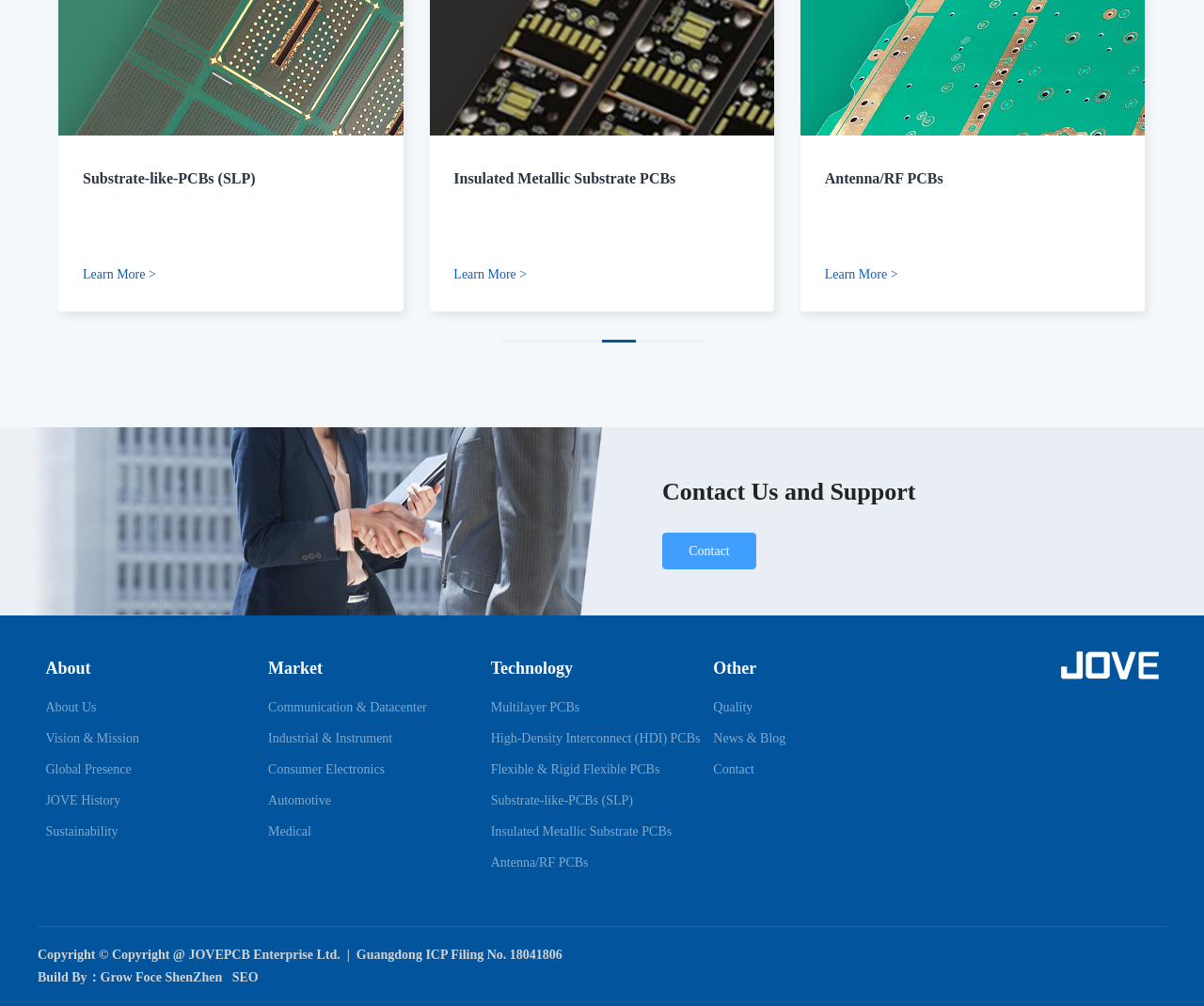What is the name of the company?
Look at the image and respond with a single word or a short phrase.

JOVEPCB Enterprise Ltd.